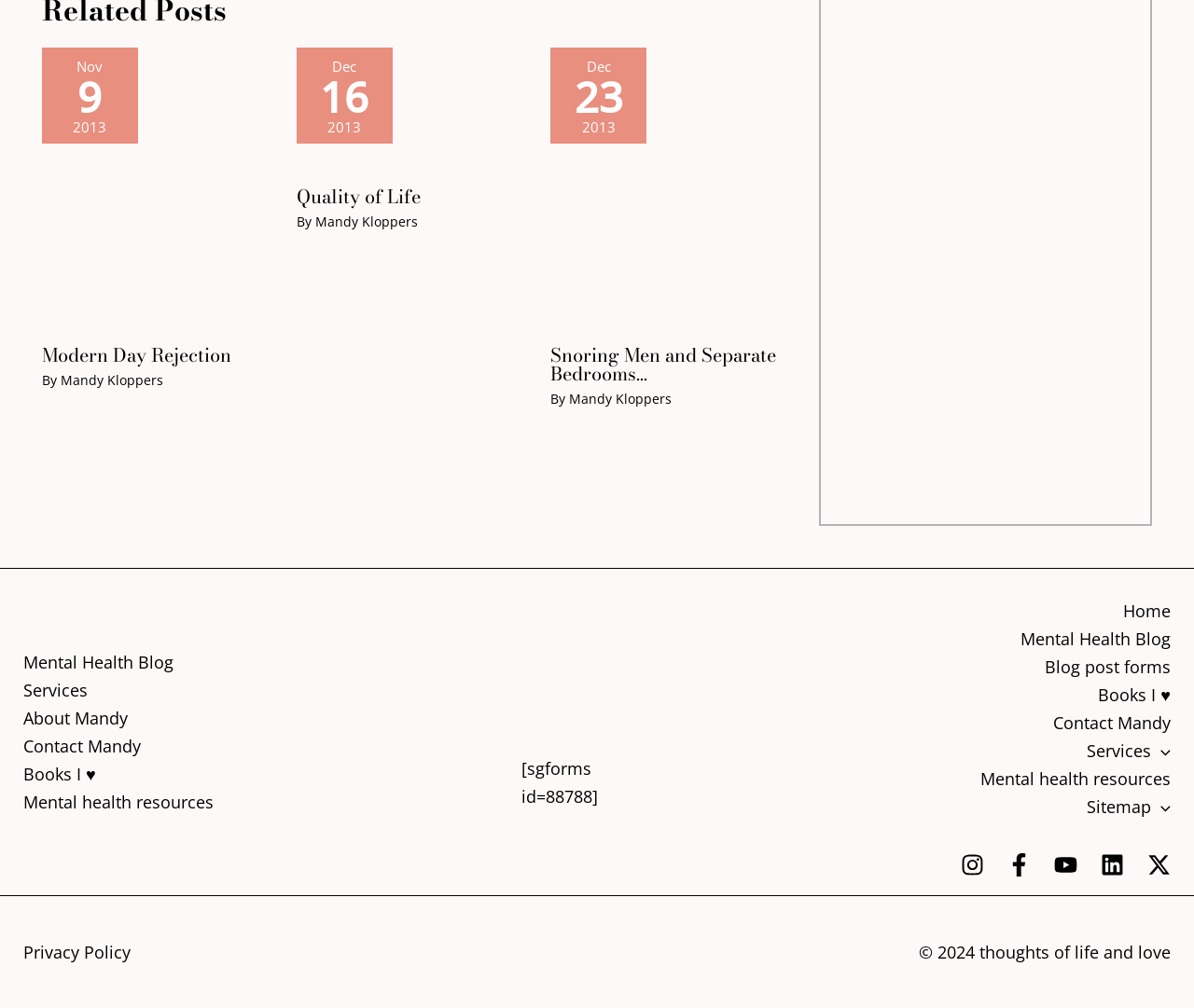Determine the bounding box for the HTML element described here: "KnowledgeBase". The coordinates should be given as [left, top, right, bottom] with each number being a float between 0 and 1.

None